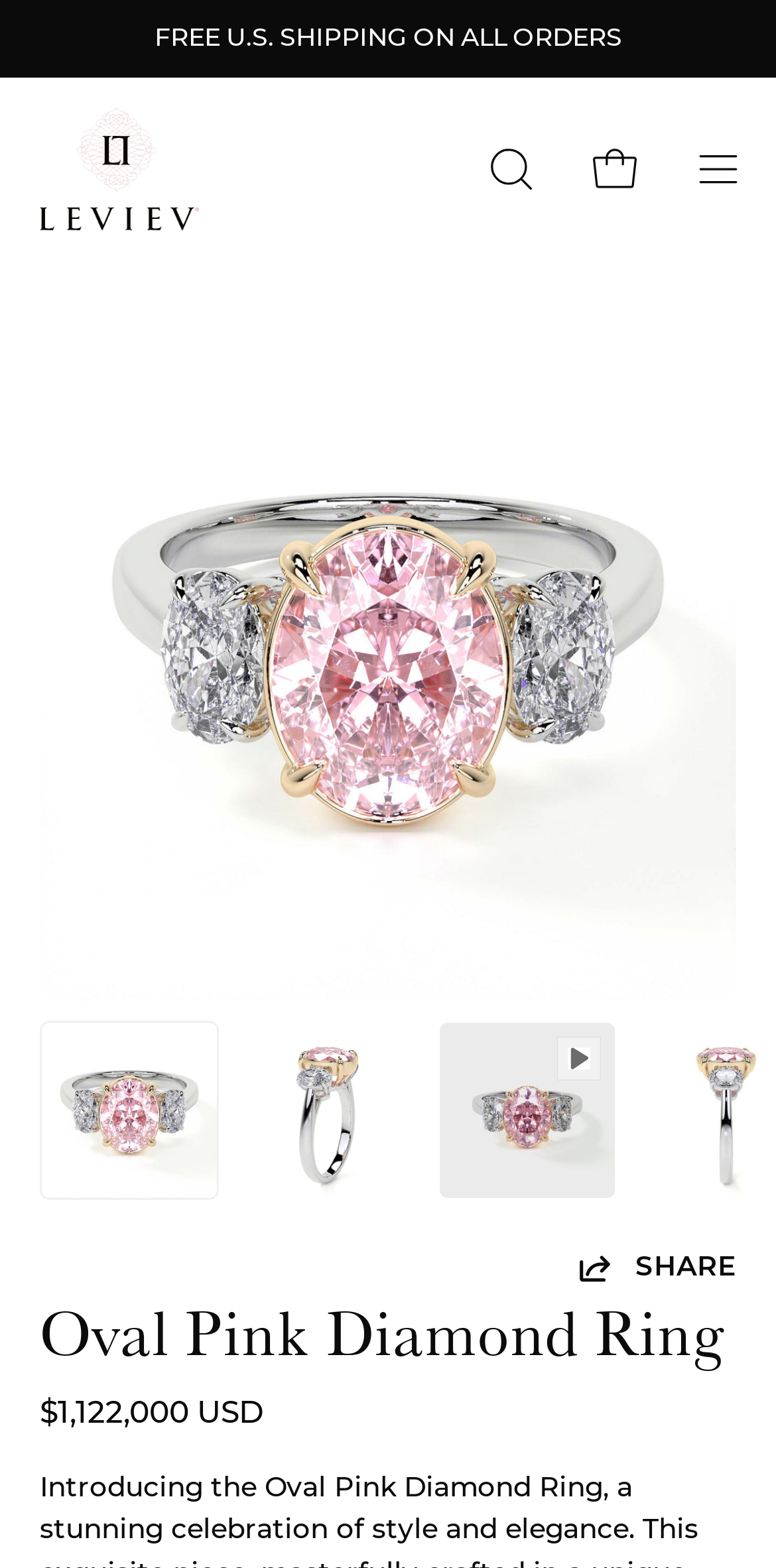Identify the bounding box coordinates for the UI element described as: "aria-label="Oval Pink Diamond Ring"". The coordinates should be provided as four floats between 0 and 1: [left, top, right, bottom].

[0.564, 0.651, 0.795, 0.765]